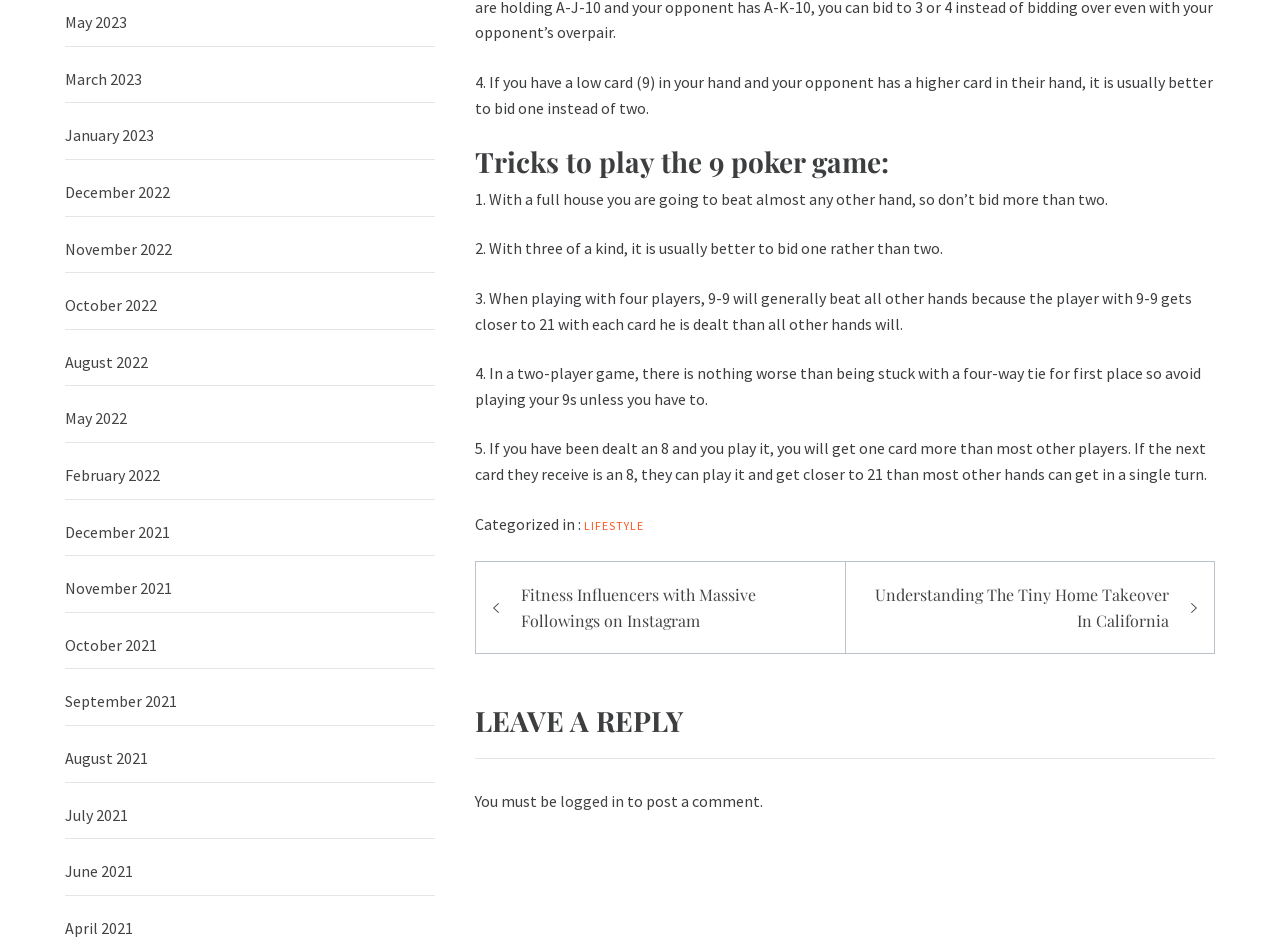Could you determine the bounding box coordinates of the clickable element to complete the instruction: "Click on the 'Fitness Influencers with Massive Followings on Instagram' link"? Provide the coordinates as four float numbers between 0 and 1, i.e., [left, top, right, bottom].

[0.395, 0.616, 0.652, 0.67]